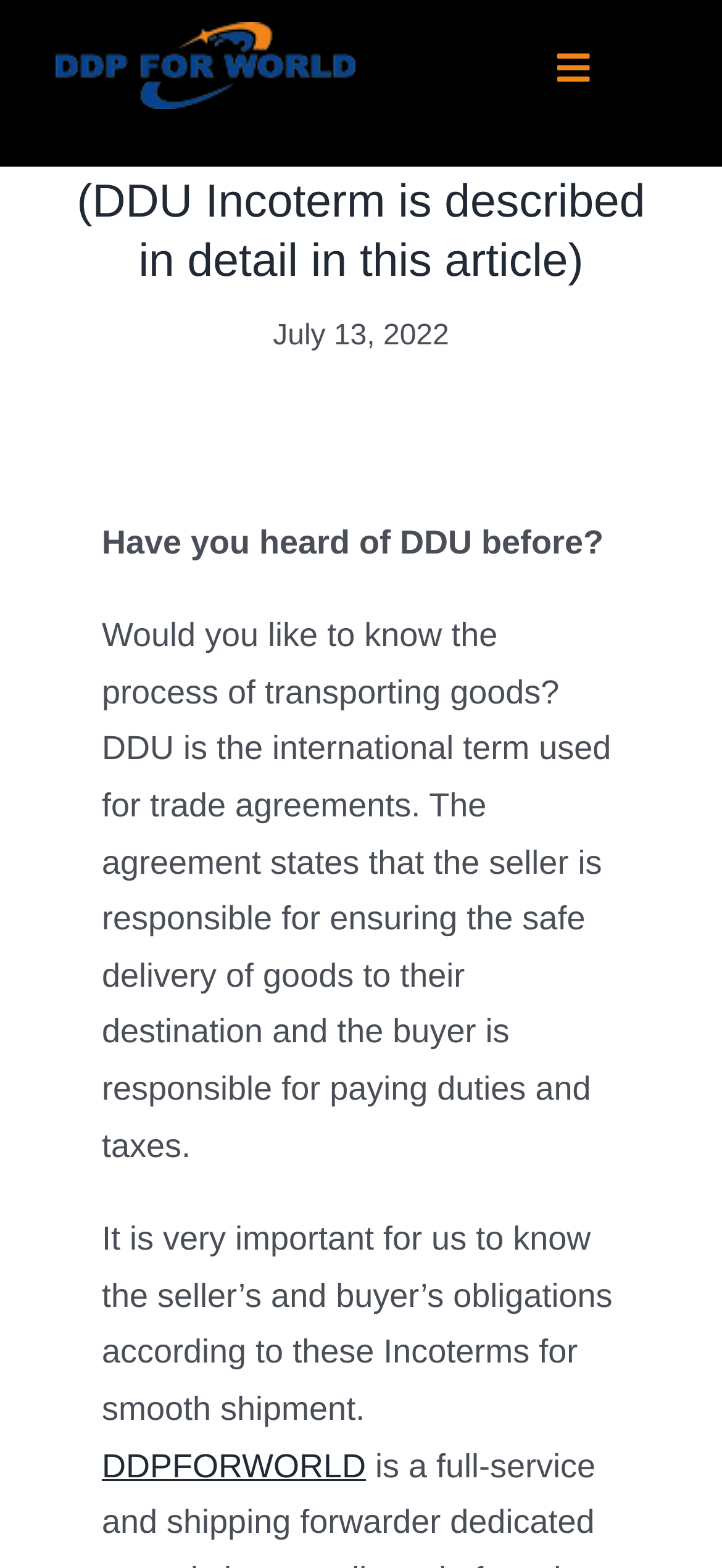Analyze and describe the webpage in a detailed narrative.

The webpage is about DDU Incoterm, a trade agreement term. At the top left, there is a logo of "DDP FOR WORLD" with a link to the logo. Next to the logo, there is a navigation menu with a toggle button to expand or collapse it. The menu has several links, including "Home", "DDP Shipping", "FBA Shipping", and "Add-on Service".

Below the navigation menu, there is a heading that reads "What is DDU Incoterm?" followed by a brief description of the term. The description is divided into three paragraphs. The first paragraph asks if the reader has heard of DDU before and expresses interest in knowing the process of transporting goods. The second paragraph explains that DDU is an international term used for trade agreements, where the seller is responsible for ensuring the safe delivery of goods to their destination, and the buyer is responsible for paying duties and taxes. The third paragraph emphasizes the importance of understanding the seller's and buyer's obligations according to these Incoterms for smooth shipment.

At the top right, there is a date "July 13, 2022" displayed. At the bottom left, there is a link to "DDPFORWORLD". Overall, the webpage has a simple layout with a focus on providing information about DDU Incoterm.